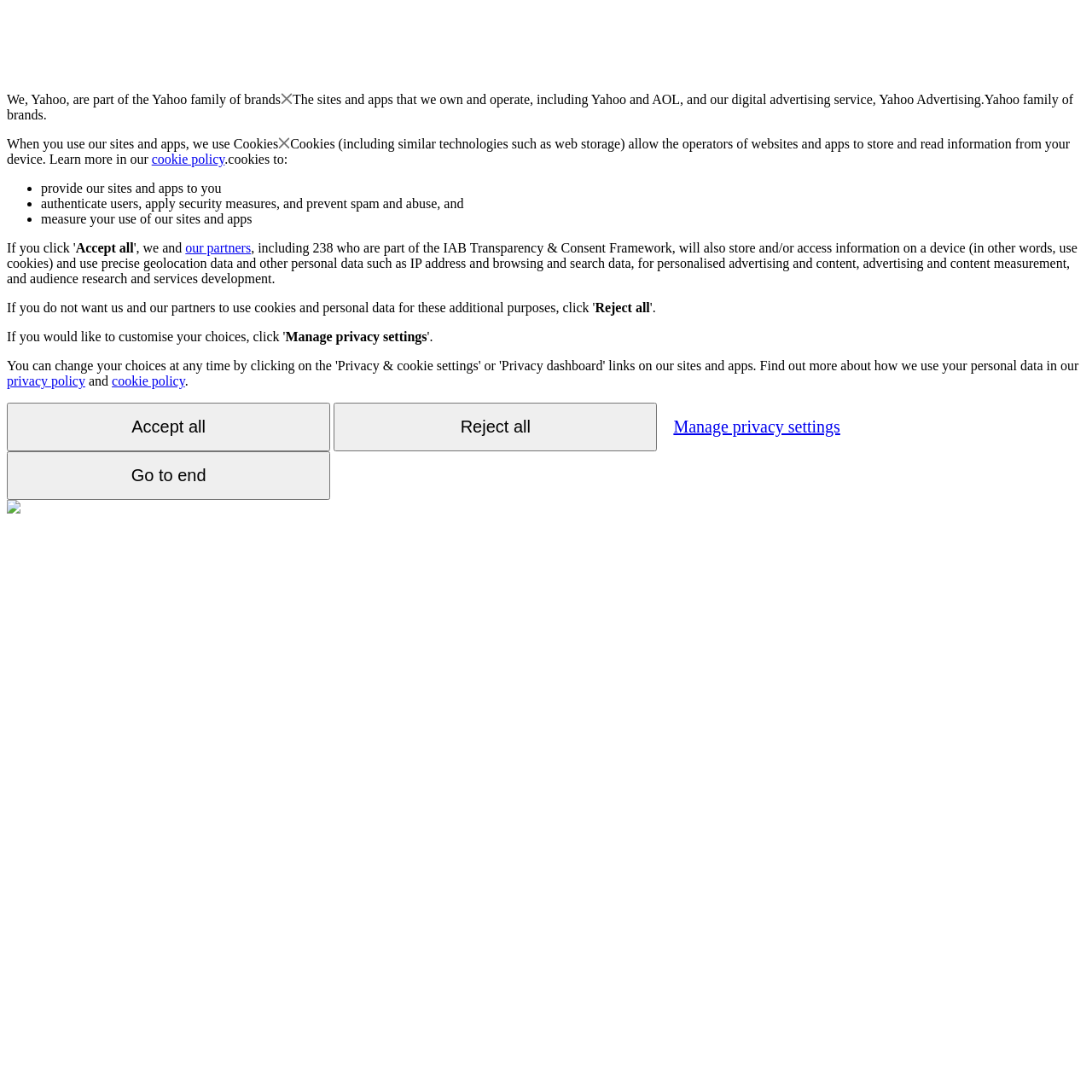Generate a thorough caption that explains the contents of the webpage.

The webpage appears to be a privacy policy or consent page for Yahoo. At the top, there is a brief introduction stating that Yahoo is part of the Yahoo family of brands. Below this, there is a section explaining how Yahoo uses cookies and other technologies to store and read information from devices. This section includes a link to the cookie policy.

The page then lists the purposes for which Yahoo uses cookies, including providing its sites and apps, authenticating users, applying security measures, and measuring user behavior. Each of these points is marked with a bullet point.

Following this, there are three buttons: "Accept all", "Reject all", and "Manage privacy settings". The "Accept all" button is located near the top of the page, while the "Reject all" button is positioned below it. The "Manage privacy settings" button is located further down the page.

Additionally, there are links to the privacy policy and cookie policy at the bottom of the page. There is also a small image at the very bottom of the page, although its contents are not specified.

Overall, the page appears to be a straightforward explanation of Yahoo's use of cookies and other technologies, with options for users to manage their privacy settings.